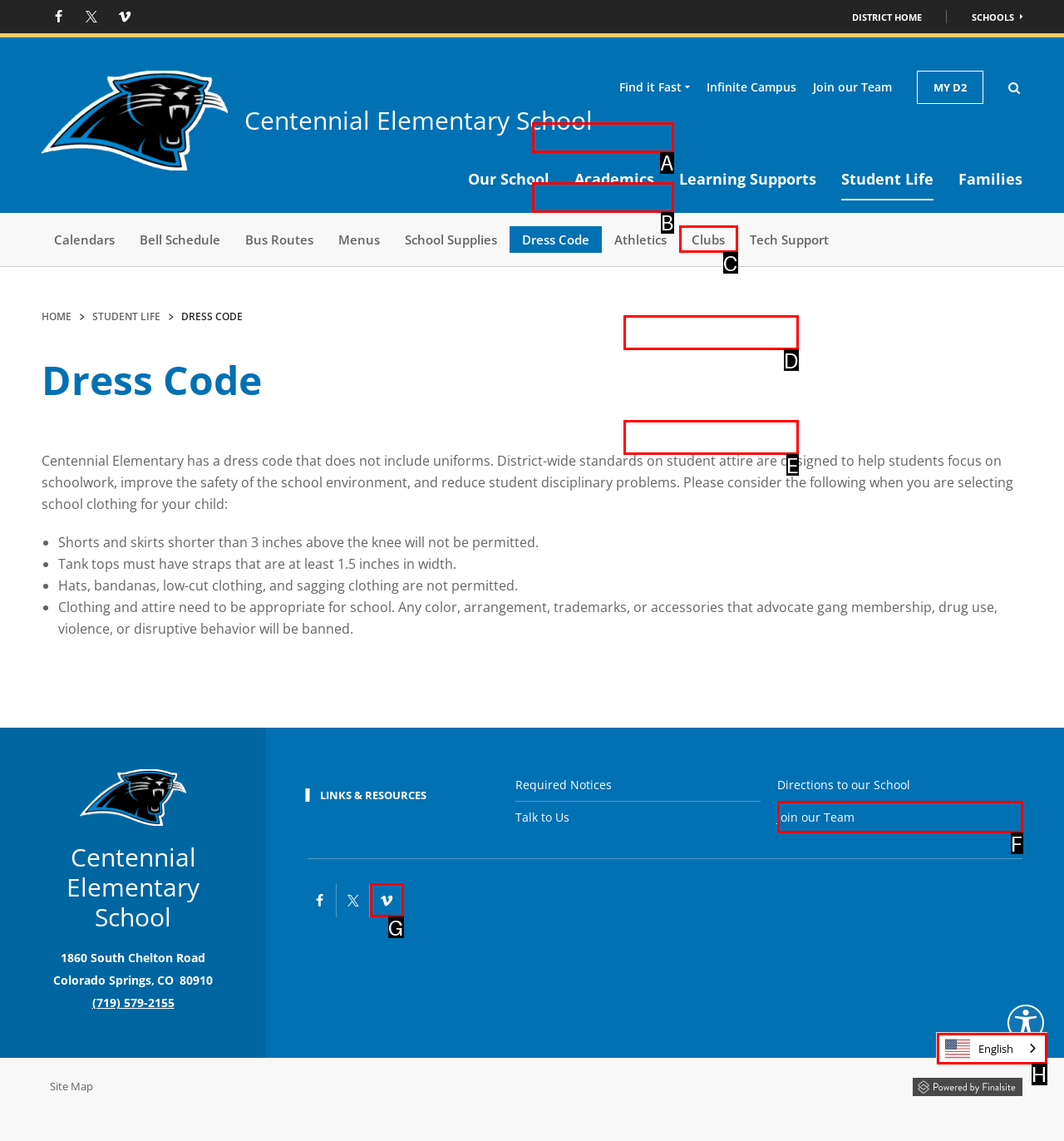Identify the HTML element that best matches the description: September 2023 (9). Provide your answer by selecting the corresponding letter from the given options.

None